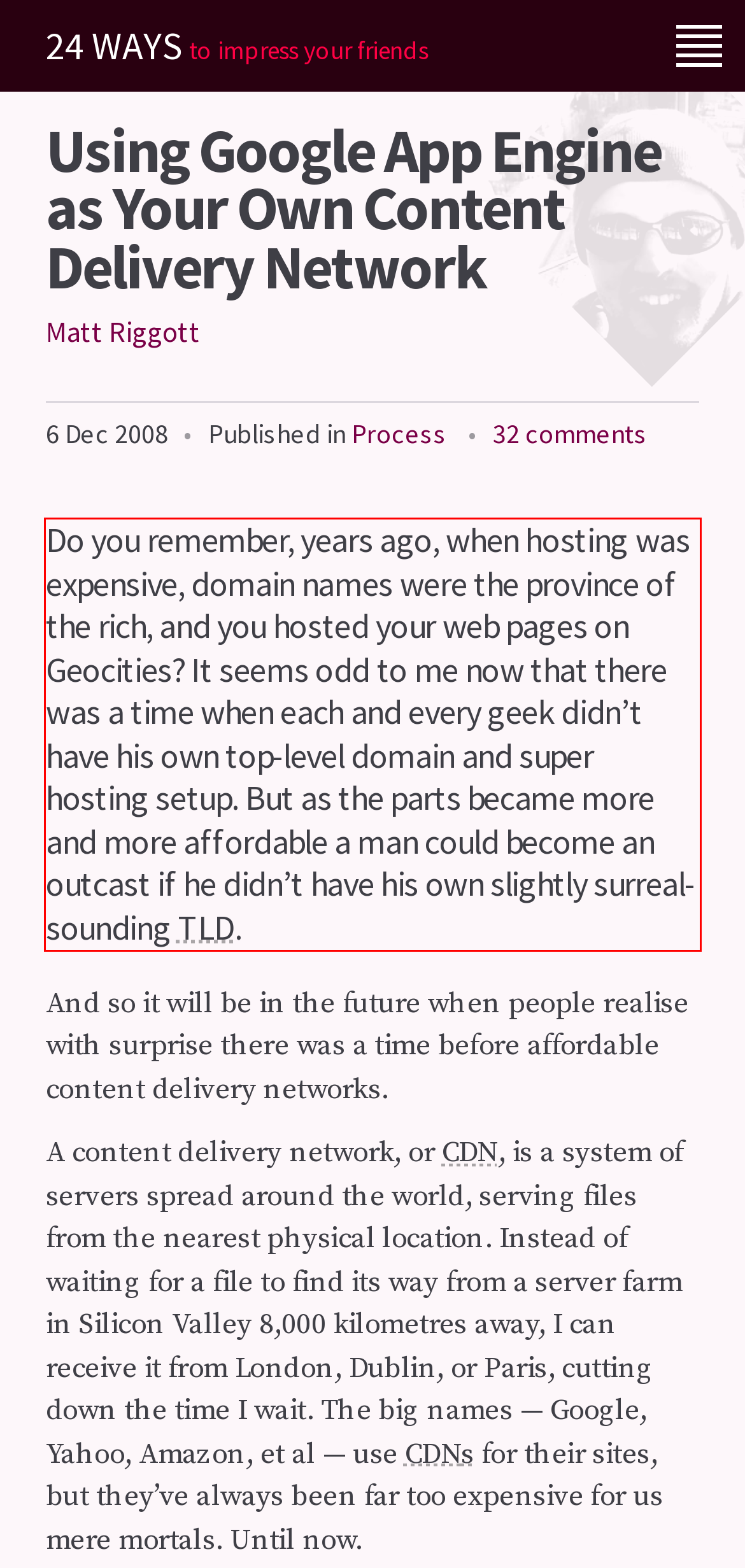You are presented with a webpage screenshot featuring a red bounding box. Perform OCR on the text inside the red bounding box and extract the content.

Do you remember, years ago, when hosting was expensive, domain names were the province of the rich, and you hosted your web pages on Geocities? It seems odd to me now that there was a time when each and every geek didn’t have his own top-level domain and super hosting setup. But as the parts became more and more affordable a man could become an outcast if he didn’t have his own slightly surreal-sounding TLD.